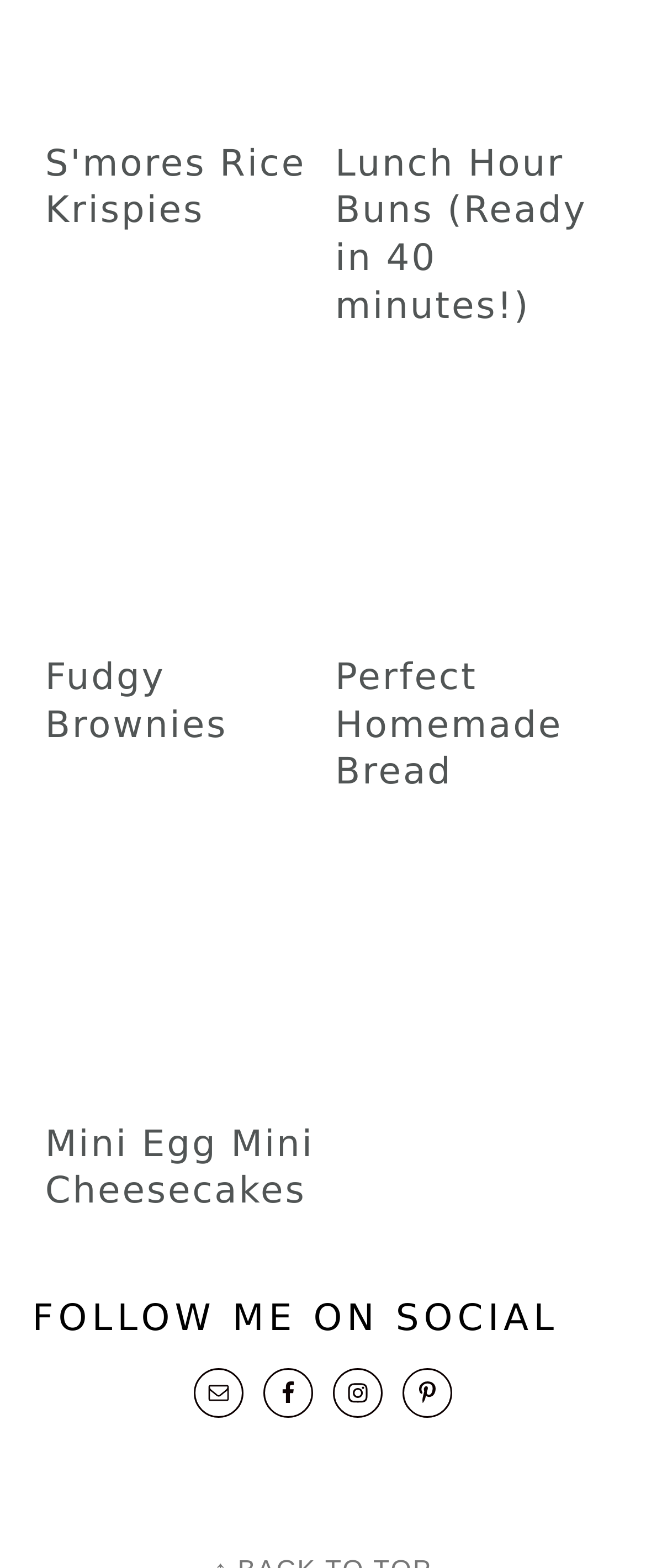Please locate the bounding box coordinates for the element that should be clicked to achieve the following instruction: "Explore Mini Egg Mini Cheesecakes recipe". Ensure the coordinates are given as four float numbers between 0 and 1, i.e., [left, top, right, bottom].

[0.092, 0.532, 0.477, 0.691]